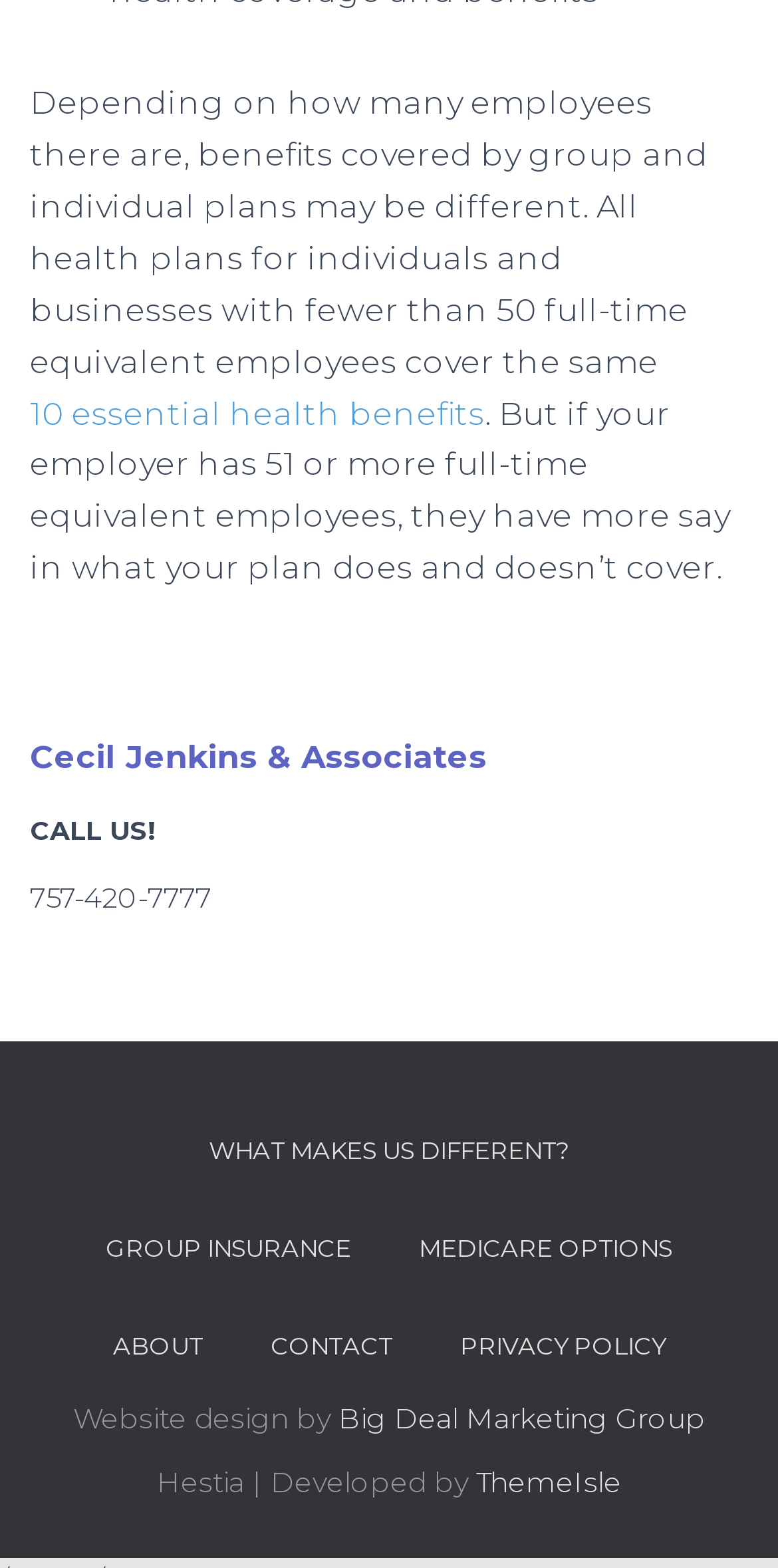Can you find the bounding box coordinates for the element to click on to achieve the instruction: "Explore 'guide to high school'"?

None